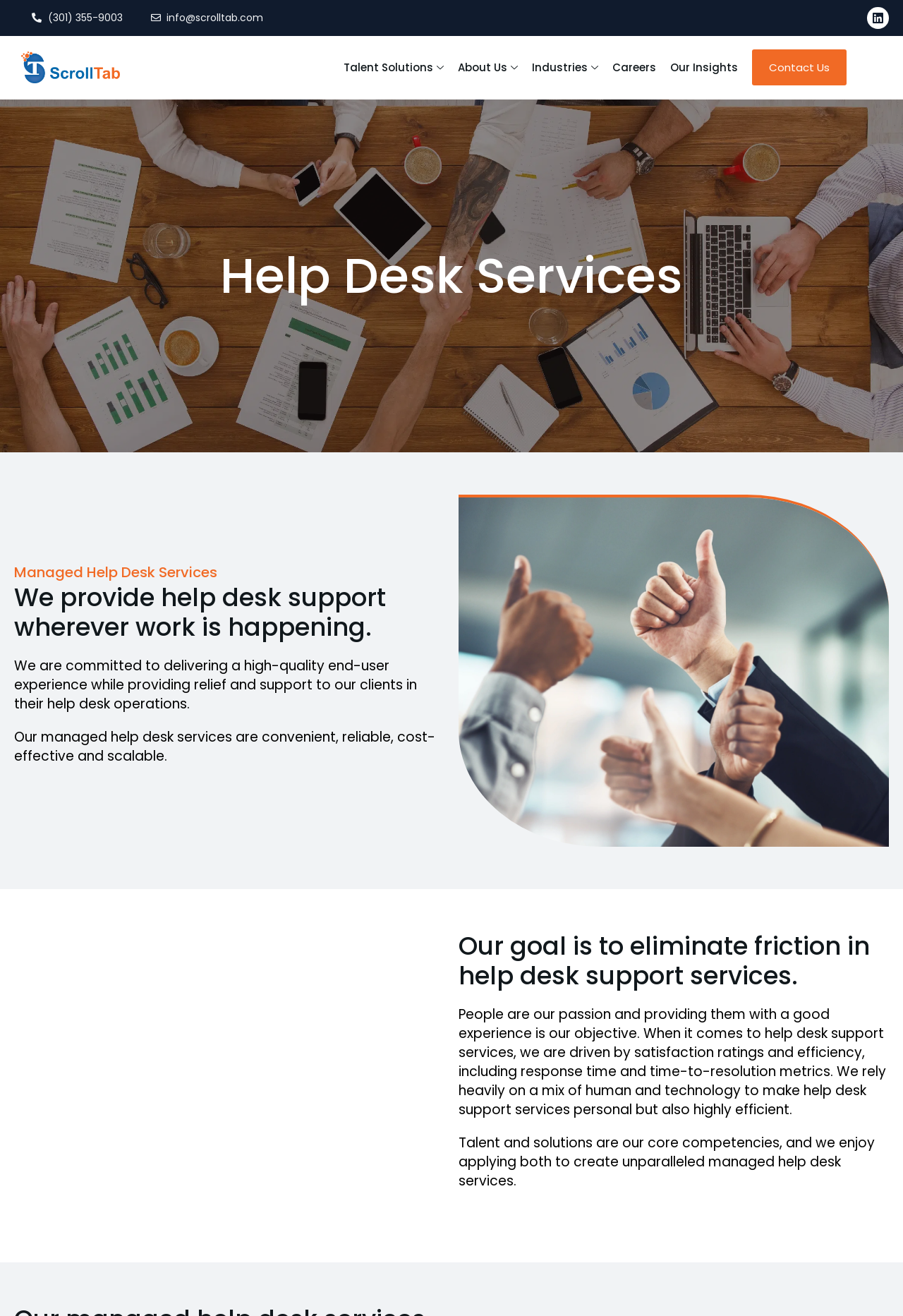What is the phone number on the webpage?
Refer to the image and give a detailed answer to the question.

I found the phone number by looking at the static text elements on the webpage, and I saw that the element with the text '(301) 355-9003' is located at the top of the page, which is a common location for contact information.